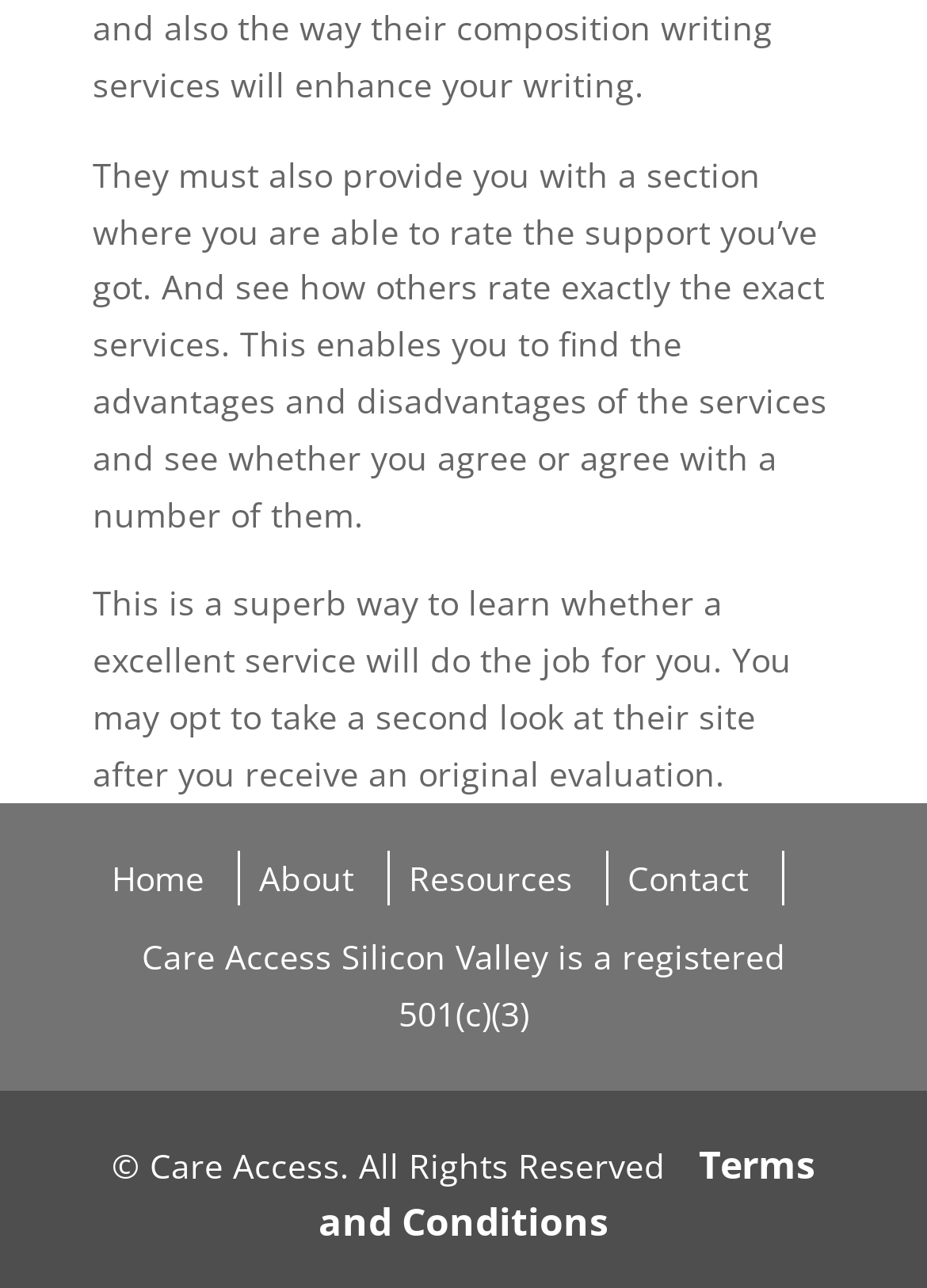Based on the description "January 6, 2024", find the bounding box of the specified UI element.

None